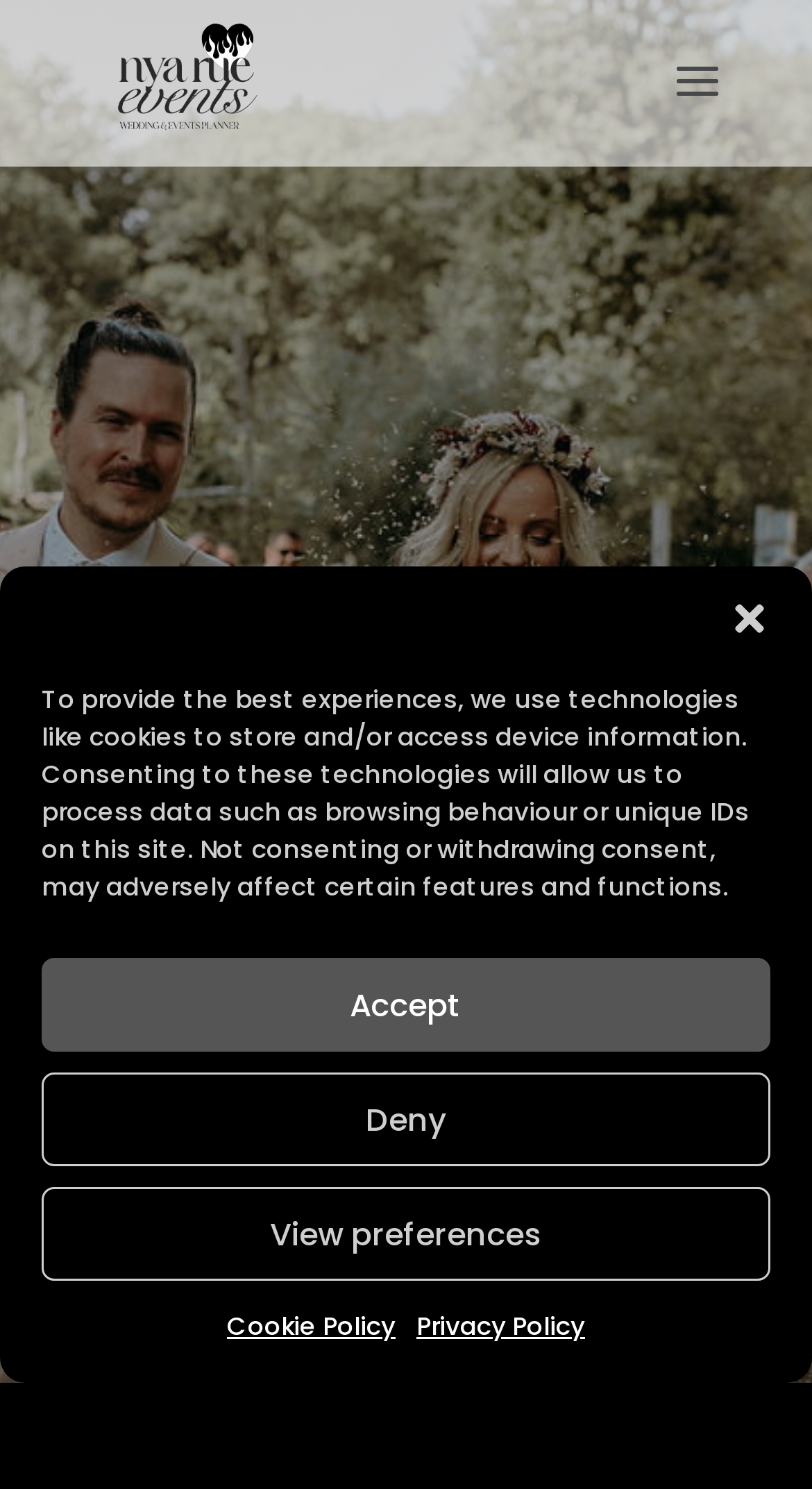Please reply to the following question with a single word or a short phrase:
What is the purpose of the cookie consent dialog?

To store and/or access device information